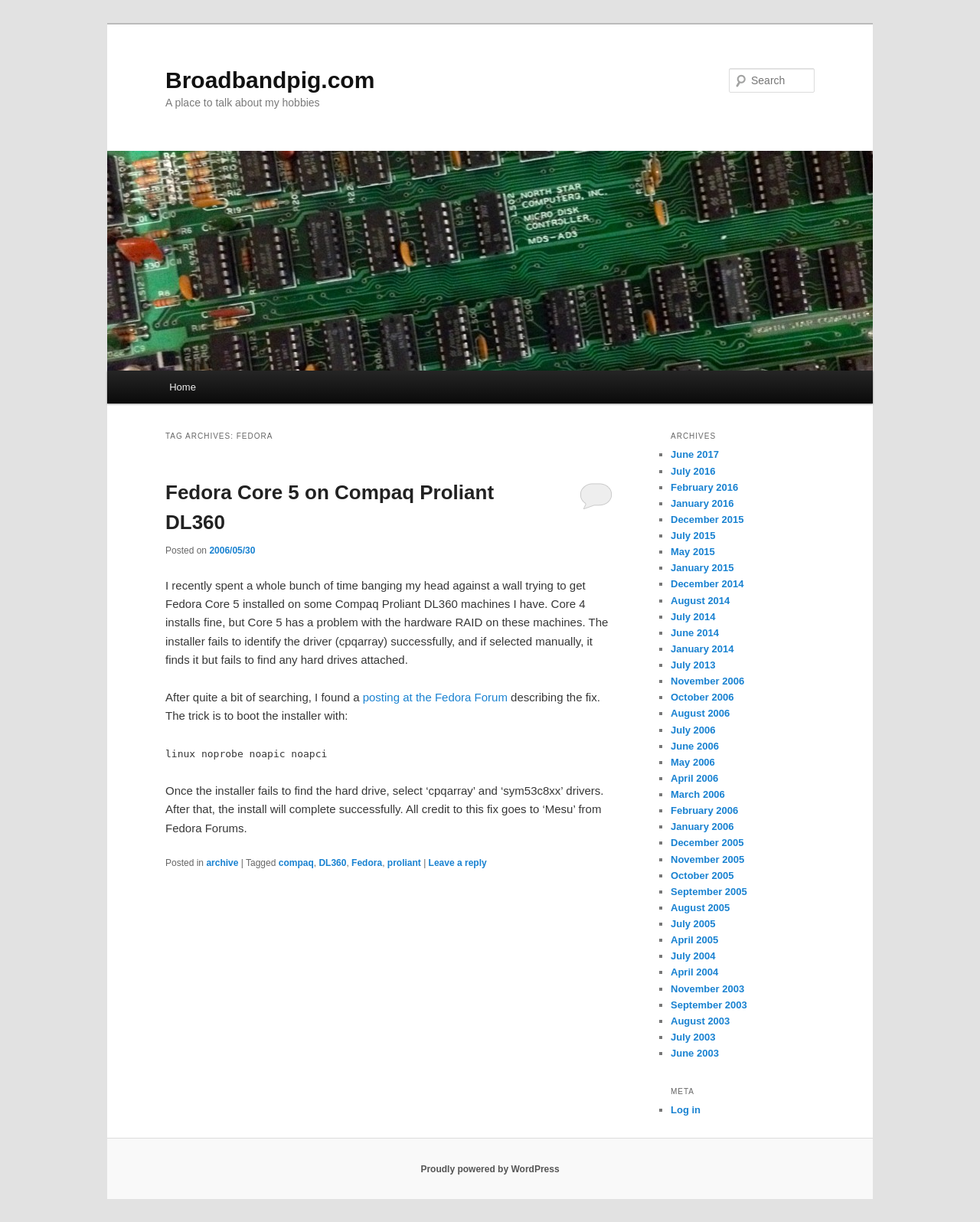What type of content is listed in the archives section?
Provide a detailed and well-explained answer to the question.

I determined the answer by examining the list of links in the archives section, which are labeled with month and year information, indicating that they are monthly archives of the website's content.